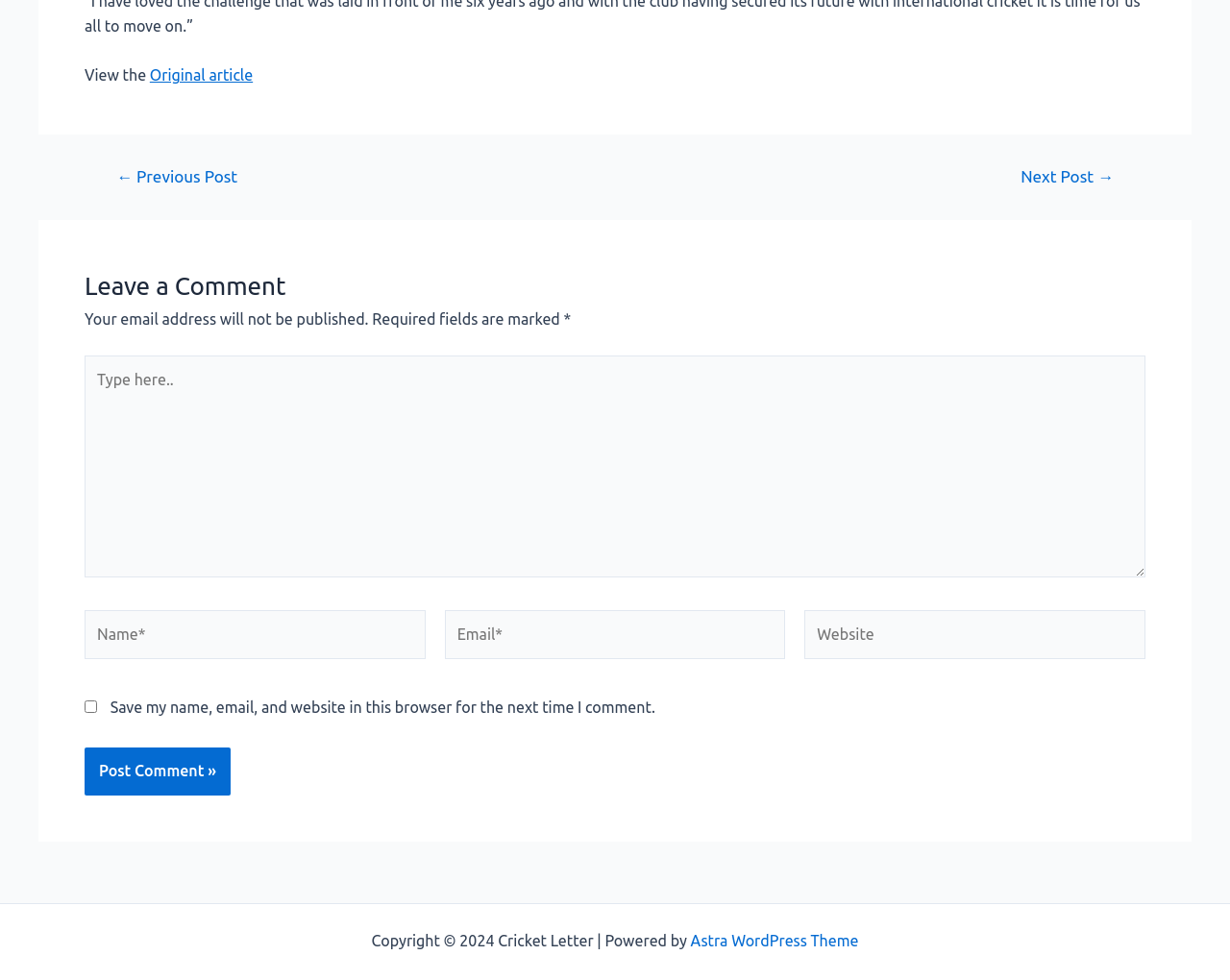Provide a one-word or one-phrase answer to the question:
What is the navigation option to view the previous post? 

← Previous Post